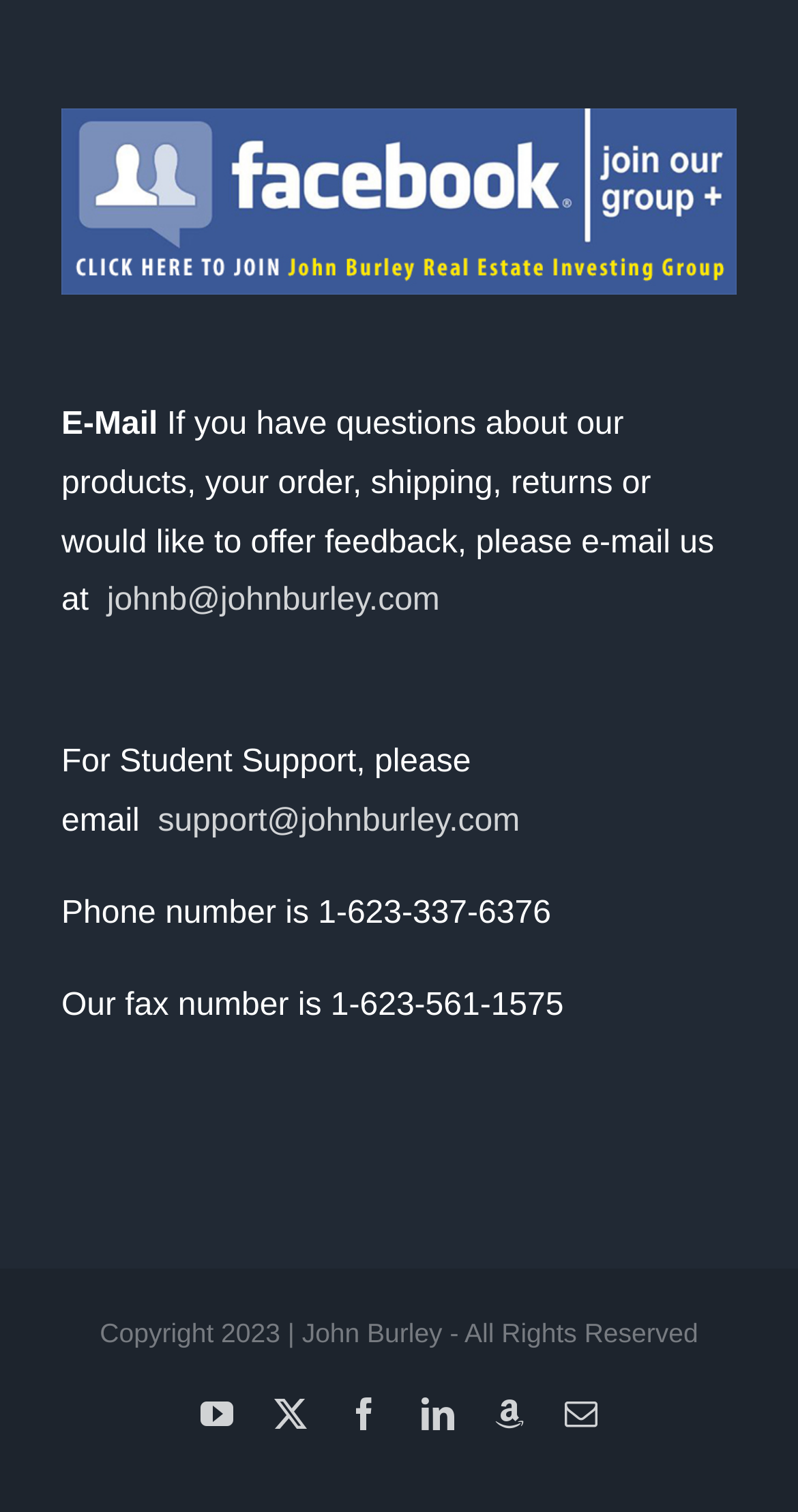What social media platform is represented by the icon ?
Give a single word or phrase as your answer by examining the image.

YouTube